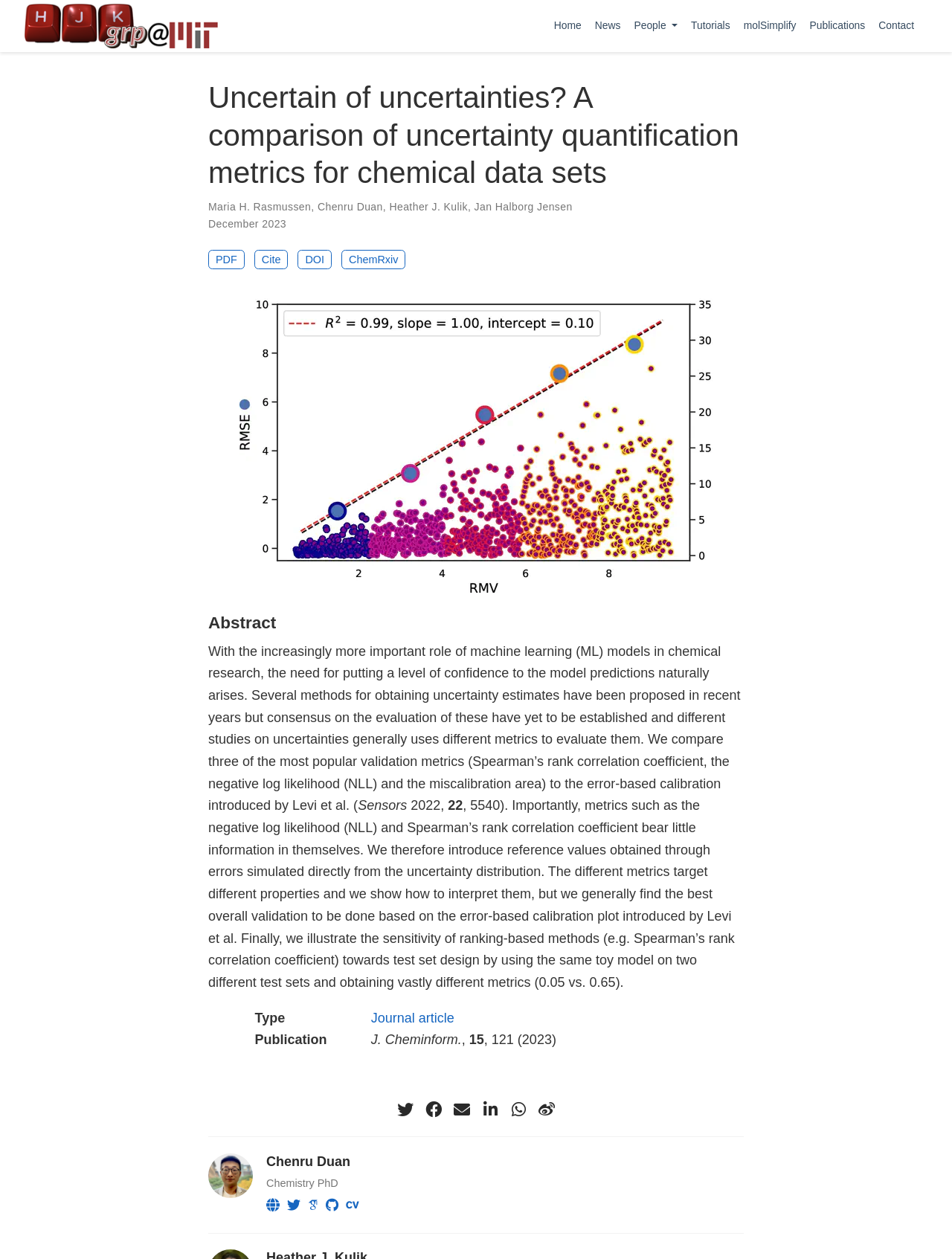What is the publication type of the paper?
Answer the question in as much detail as possible.

The publication type of the paper can be found in the section below the abstract, where it says 'Type: Journal article'.